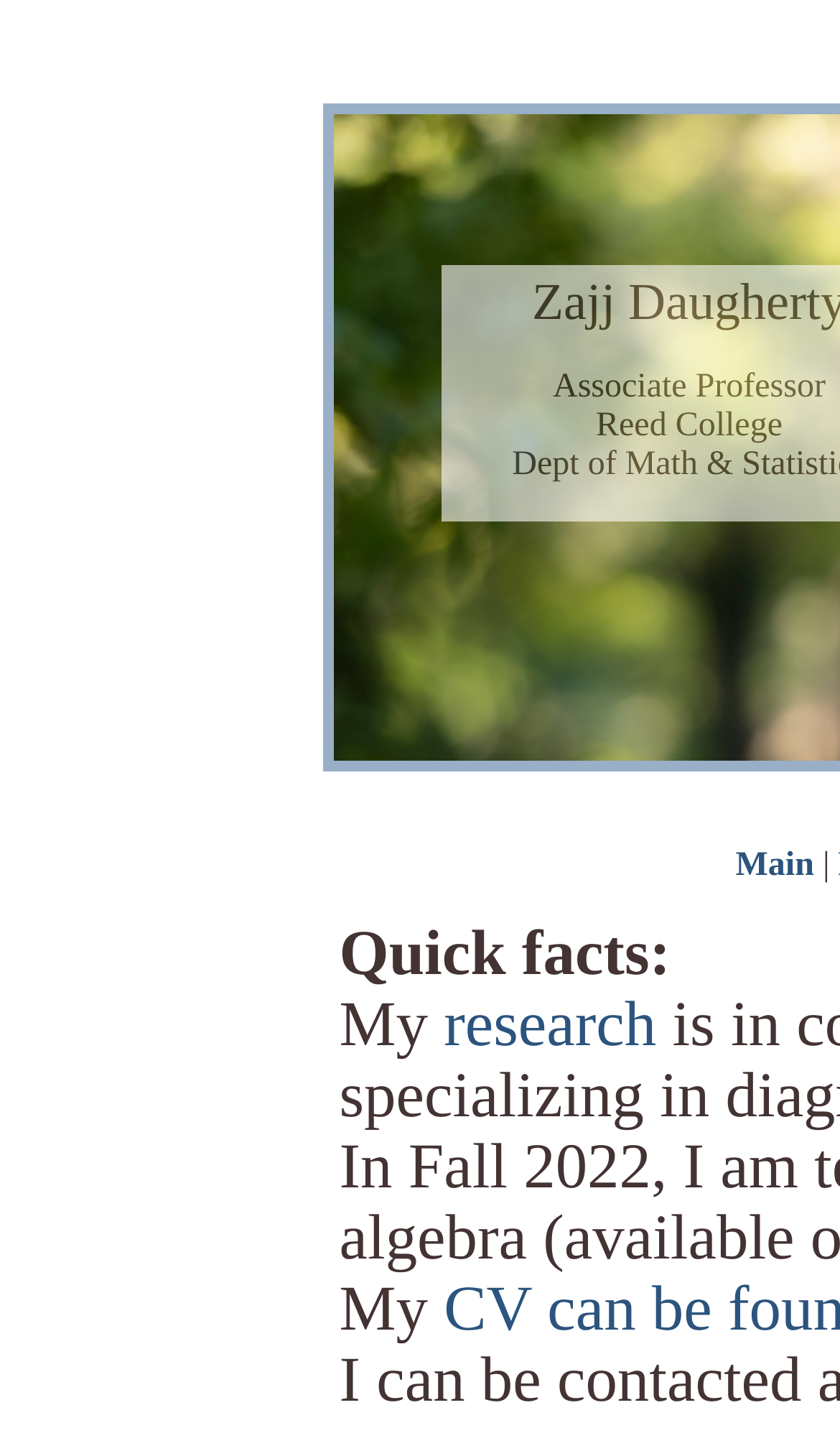What is the second menu item? From the image, respond with a single word or brief phrase.

Quick facts: